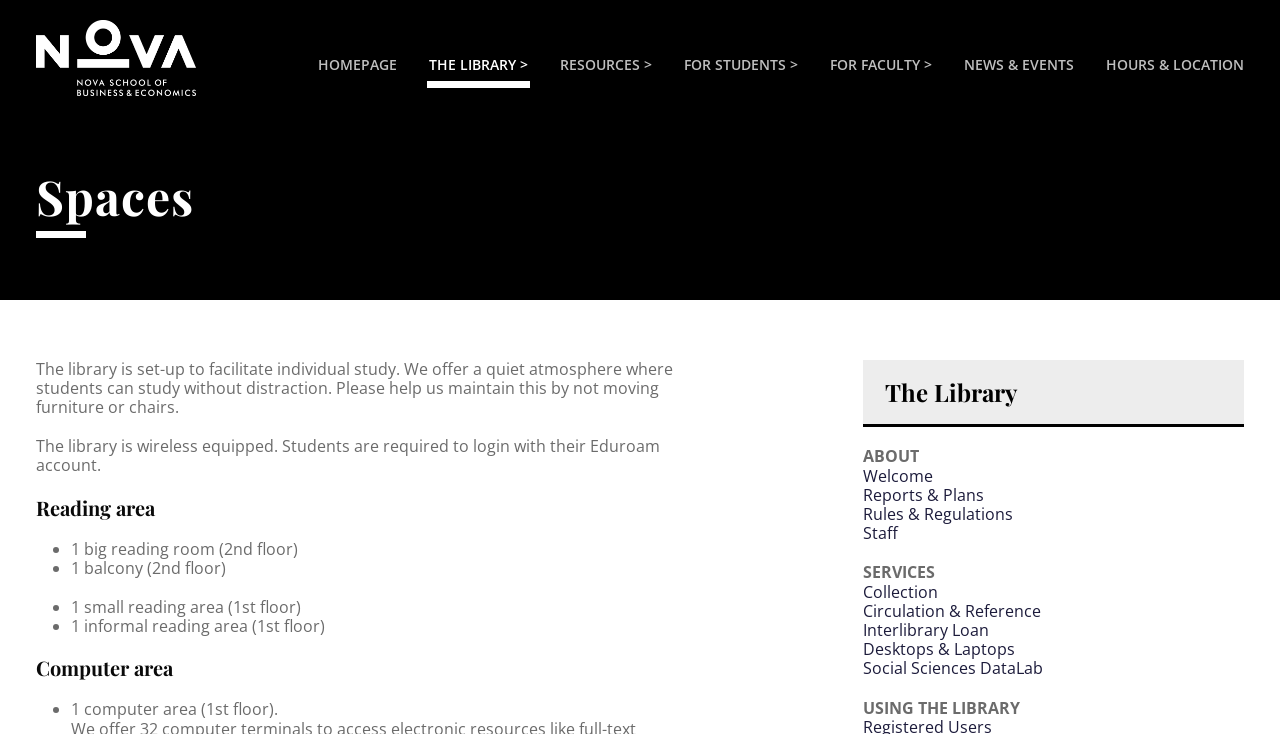Specify the bounding box coordinates of the region I need to click to perform the following instruction: "view resources". The coordinates must be four float numbers in the range of 0 to 1, i.e., [left, top, right, bottom].

[0.438, 0.075, 0.509, 0.119]